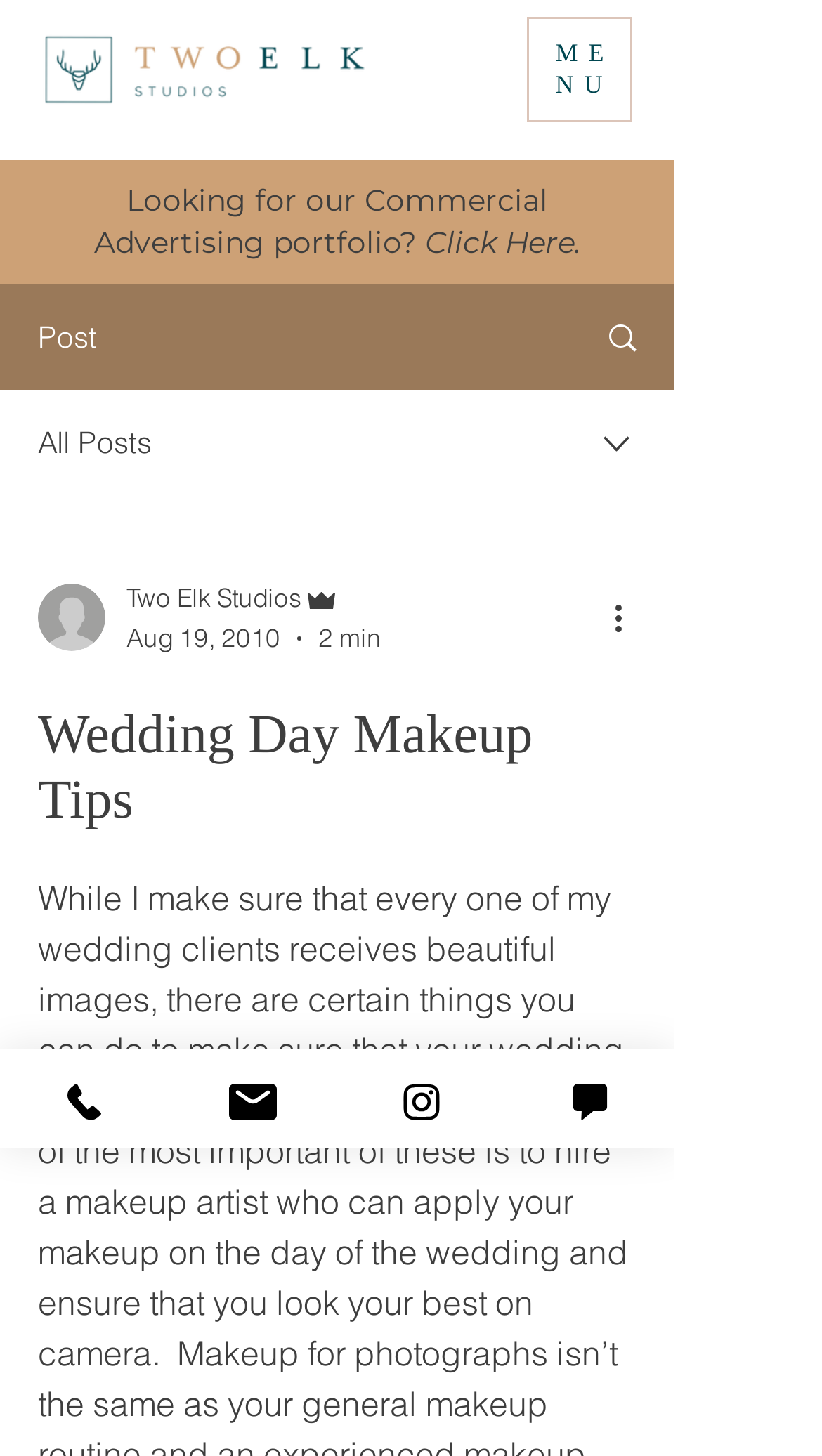Please identify the coordinates of the bounding box that should be clicked to fulfill this instruction: "Call us".

[0.0, 0.721, 0.205, 0.789]